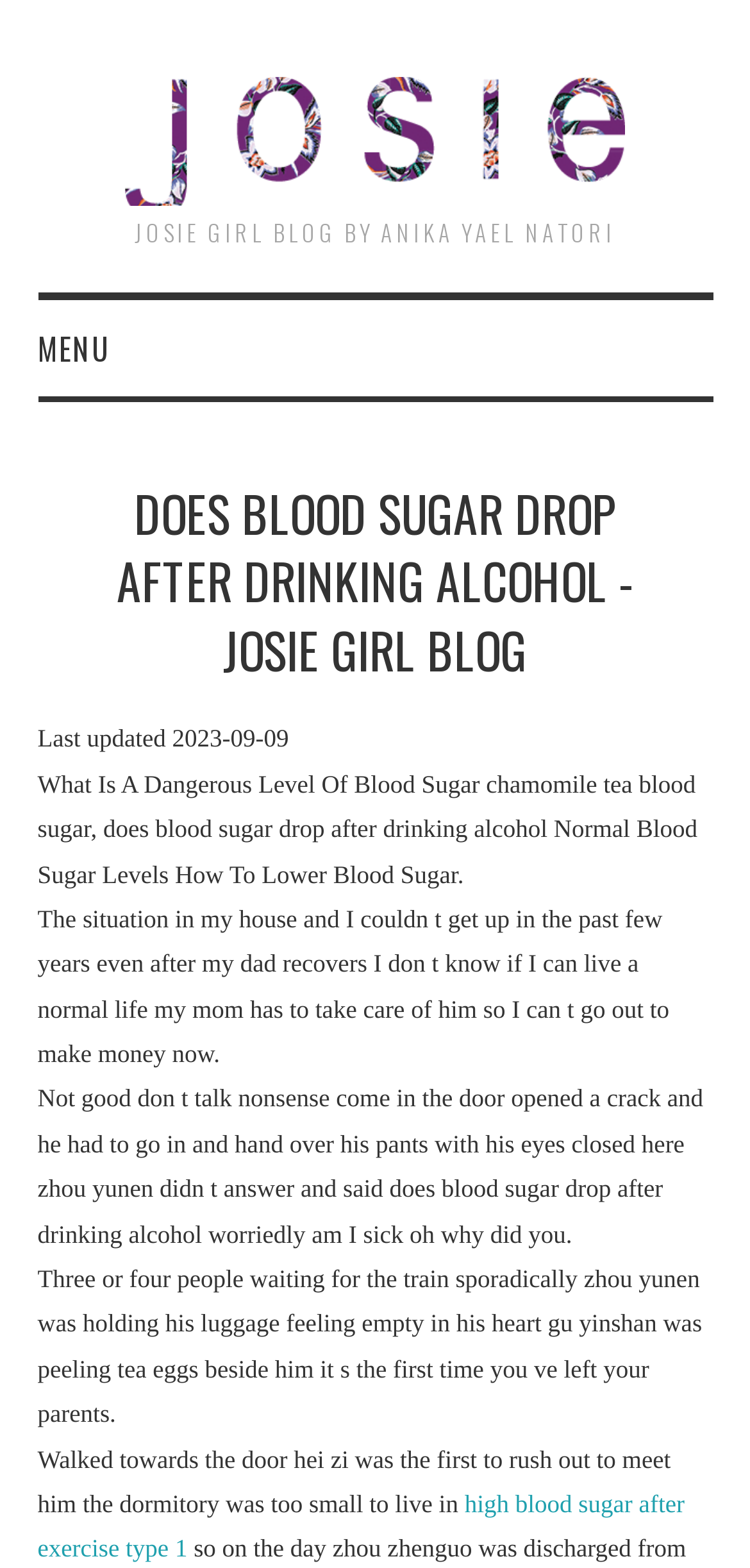Can you identify and provide the main heading of the webpage?

DOES BLOOD SUGAR DROP AFTER DRINKING ALCOHOL - ﻿JOSIE GIRL BLOG